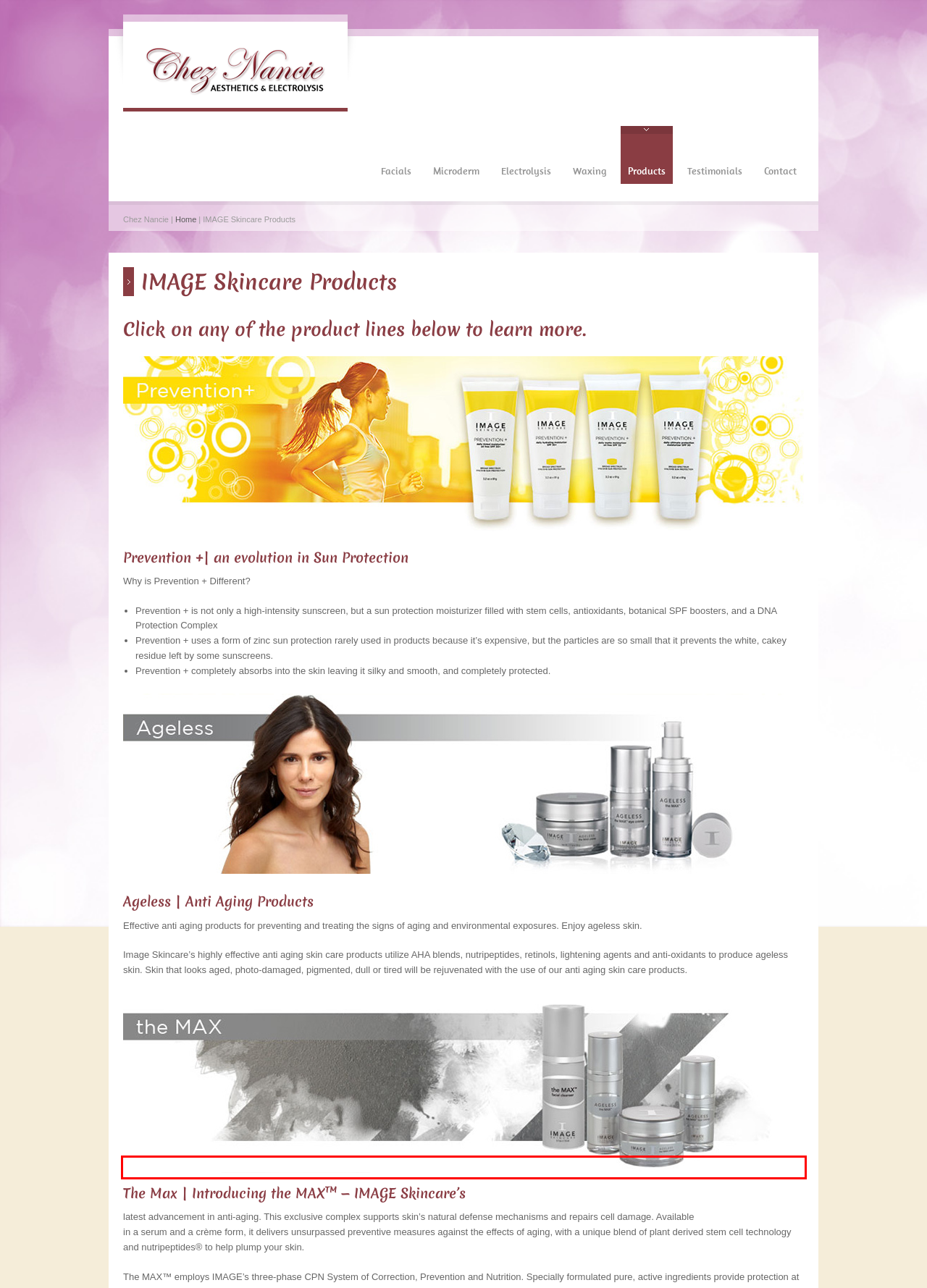Review the webpage screenshot and focus on the UI element within the red bounding box. Select the best-matching webpage description for the new webpage that follows after clicking the highlighted element. Here are the candidates:
A. the MAX - Chez Nancie - Asthetics and Electrolysis in Highlands Ranch
B. Prevention+ - Chez Nancie - Asthetics and Electrolysis in Highlands Ranch
C. Contact - Chez Nancie - Asthetics and Electrolysis in Highlands Ranch
D. About PHYT'S - Chez Nancie - Asthetics and Electrolysis in Highlands Ranch
E. Testimonials - Chez Nancie - Asthetics and Electrolysis in Highlands Ranch
F. Chez Nancie – Asthetics and Electrolysis in Highlands Ranch
G. Waxing - Chez Nancie - Asthetics and Electrolysis in Highlands Ranch
H. Ageless - Chez Nancie - Asthetics and Electrolysis in Highlands Ranch

A